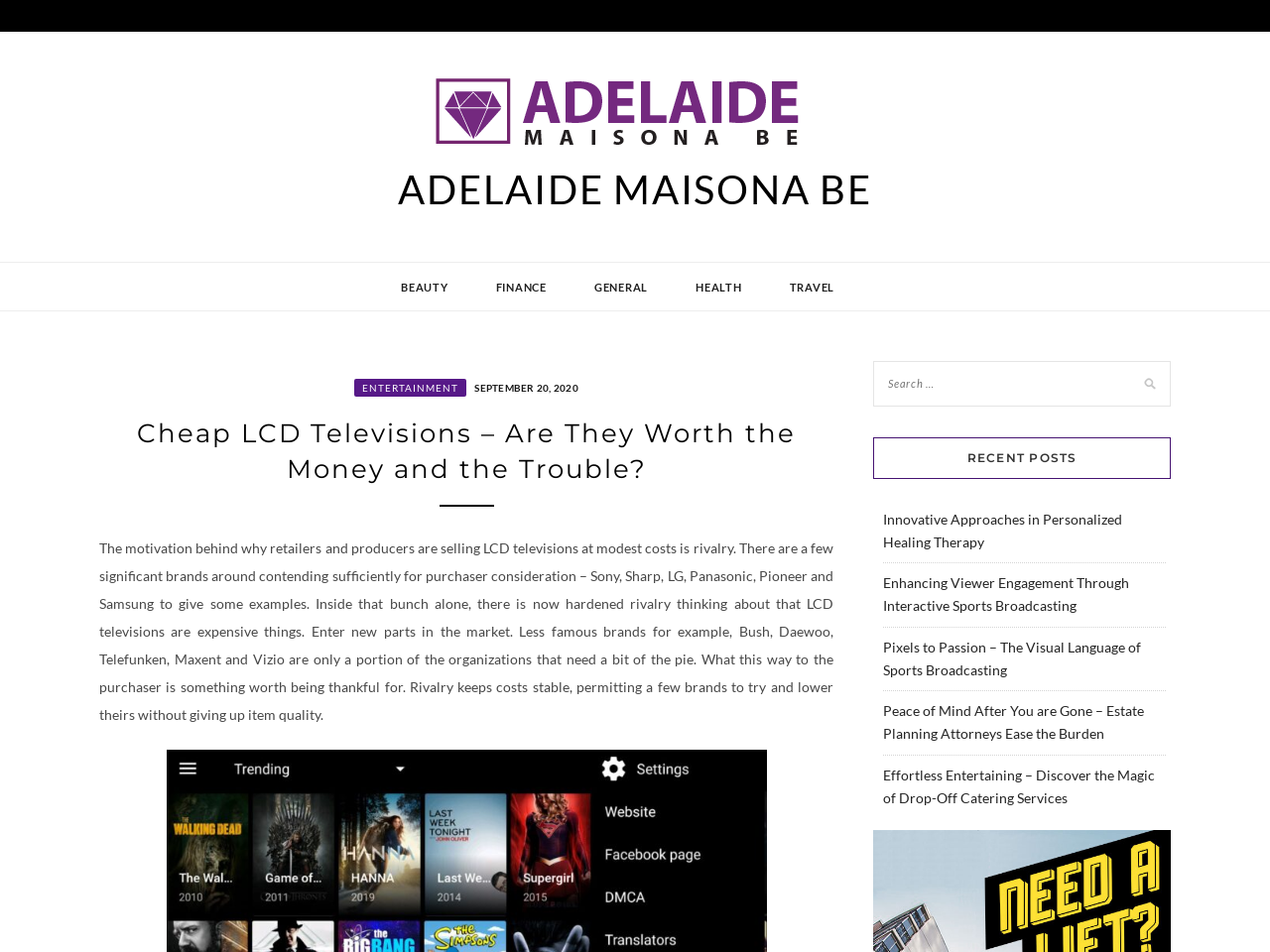What is the principal heading displayed on the webpage?

ADELAIDE MAISONA BE